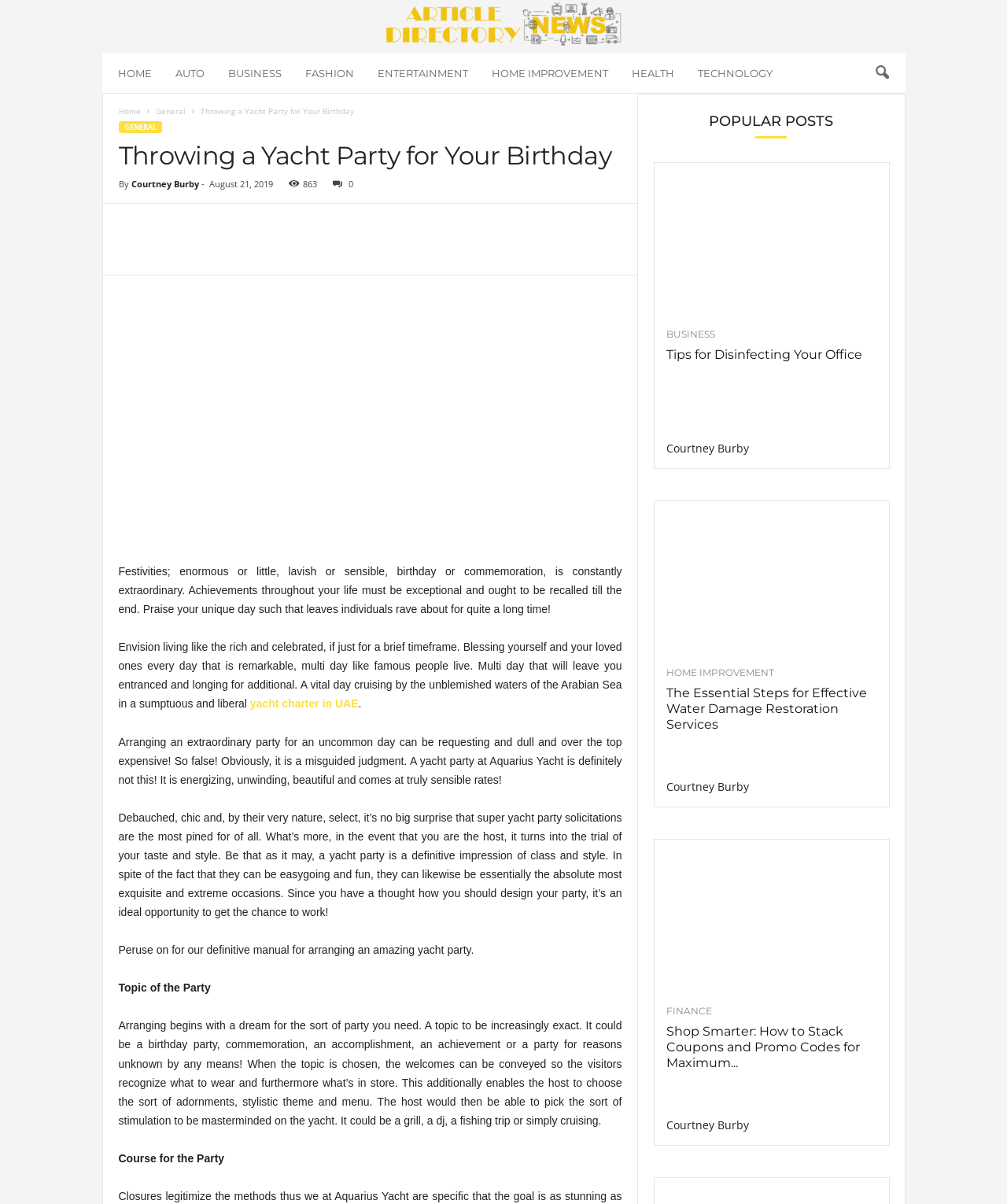What is the topic of the party being discussed?
Based on the screenshot, provide a one-word or short-phrase response.

Yacht party